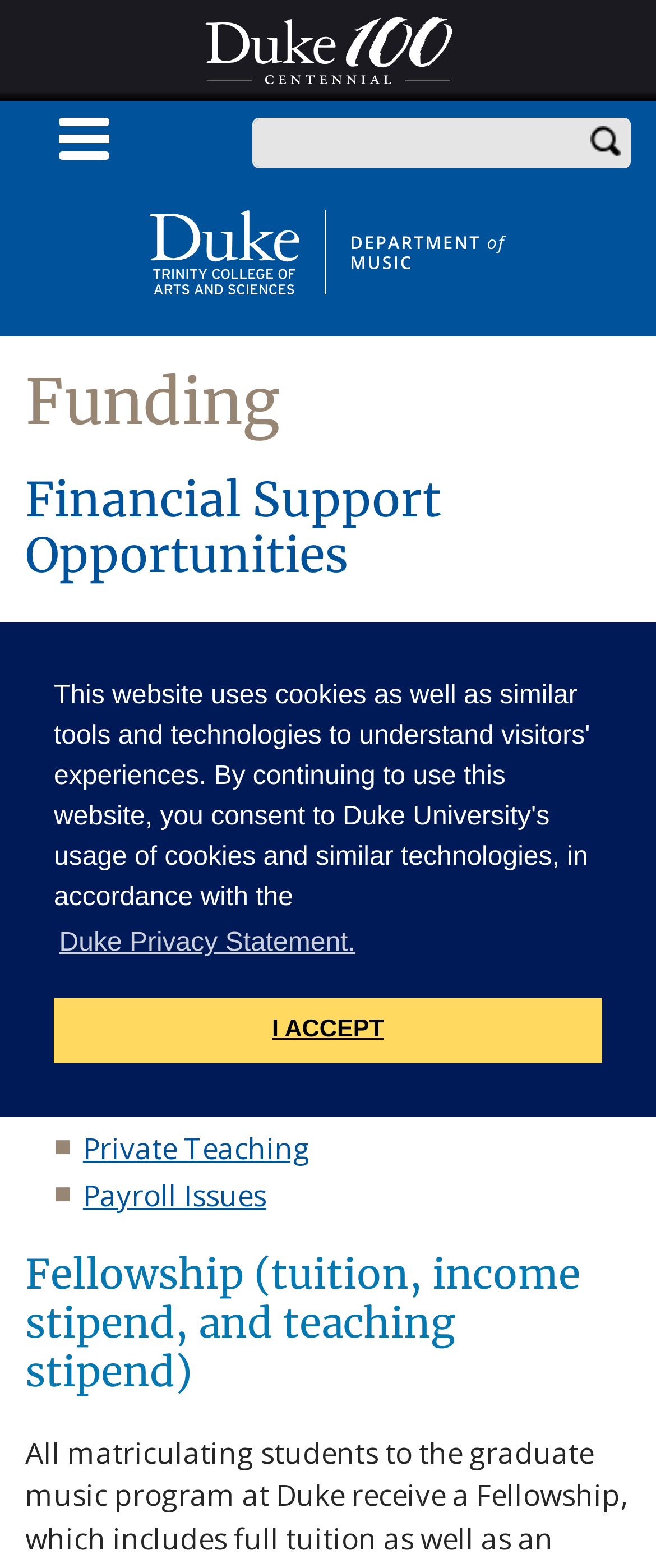Give a one-word or one-phrase response to the question: 
What type of funding opportunities are listed on the page?

Financial Support Opportunities